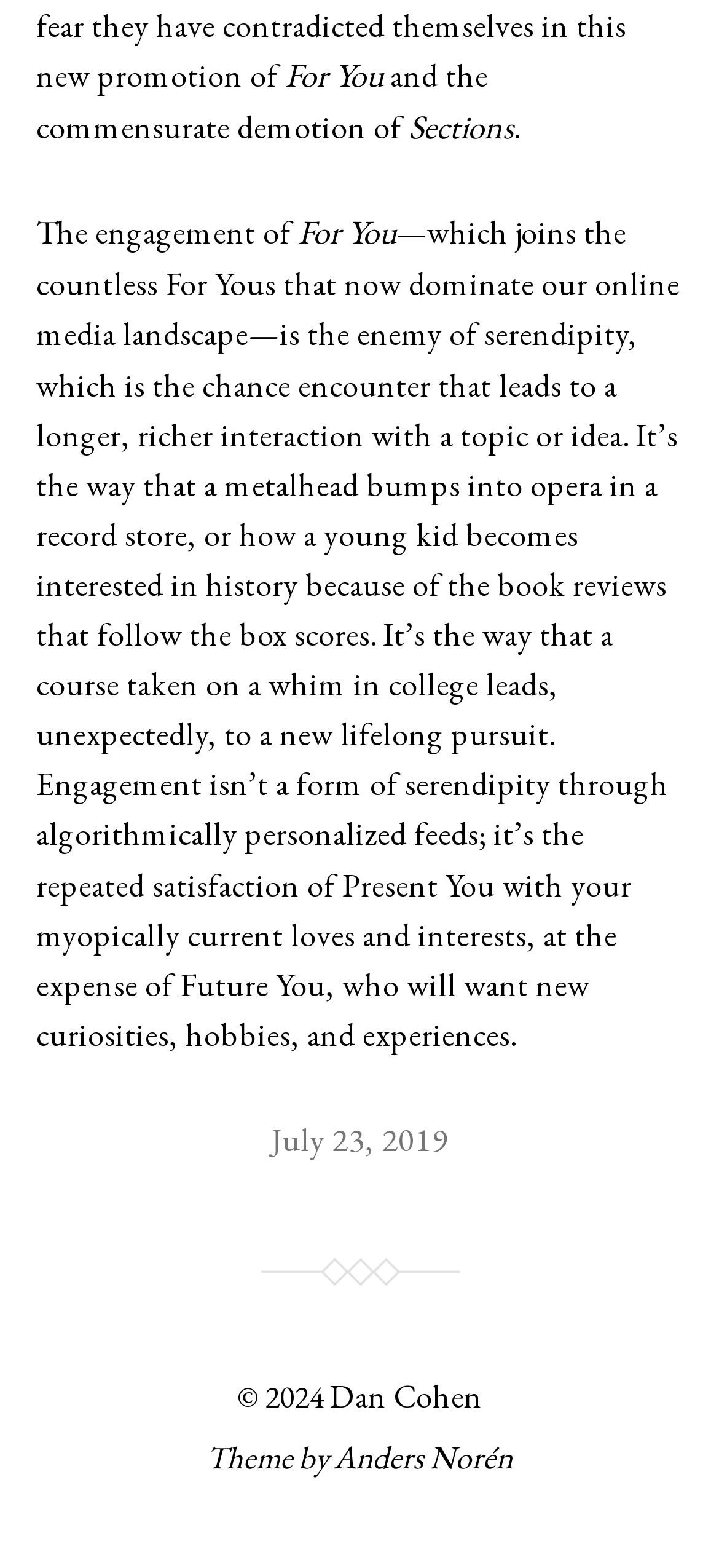Using the details from the image, please elaborate on the following question: Who is the author of this article?

I found the answer by looking at the bottom of the webpage, where the copyright information is located. There, I saw a link to 'Dan Cohen', which indicates that Dan Cohen is the author of the article.